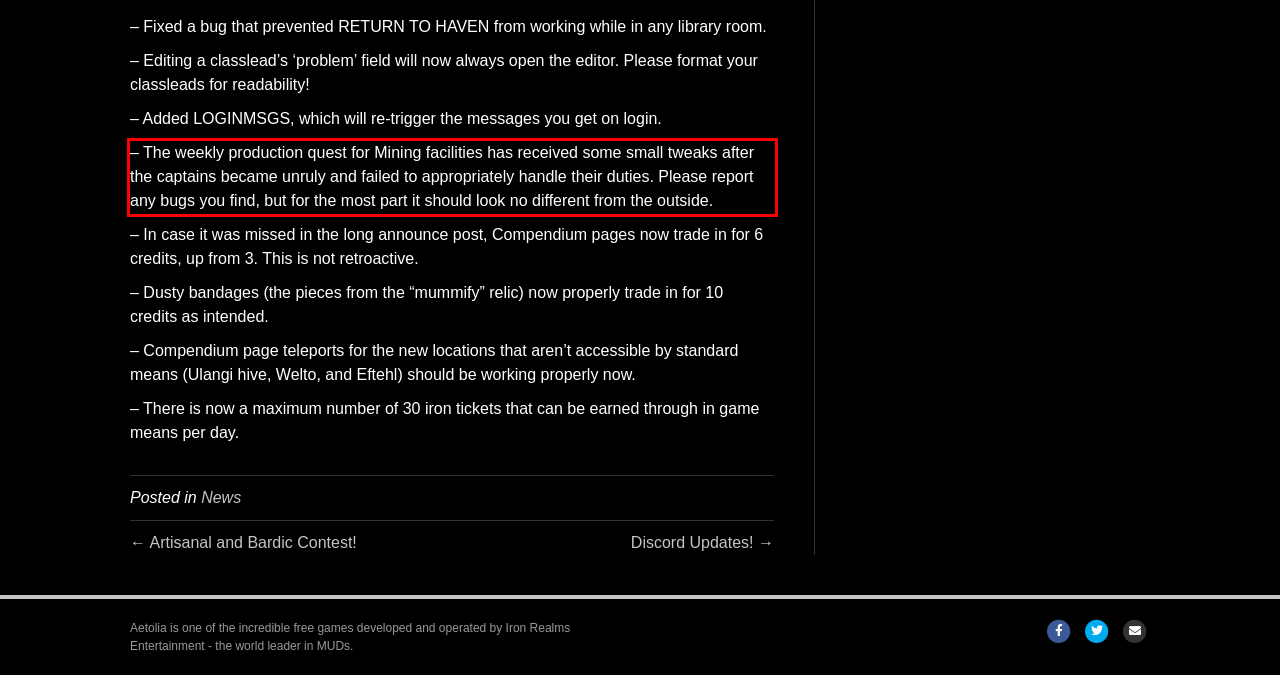Please perform OCR on the text within the red rectangle in the webpage screenshot and return the text content.

– The weekly production quest for Mining facilities has received some small tweaks after the captains became unruly and failed to appropriately handle their duties. Please report any bugs you find, but for the most part it should look no different from the outside.